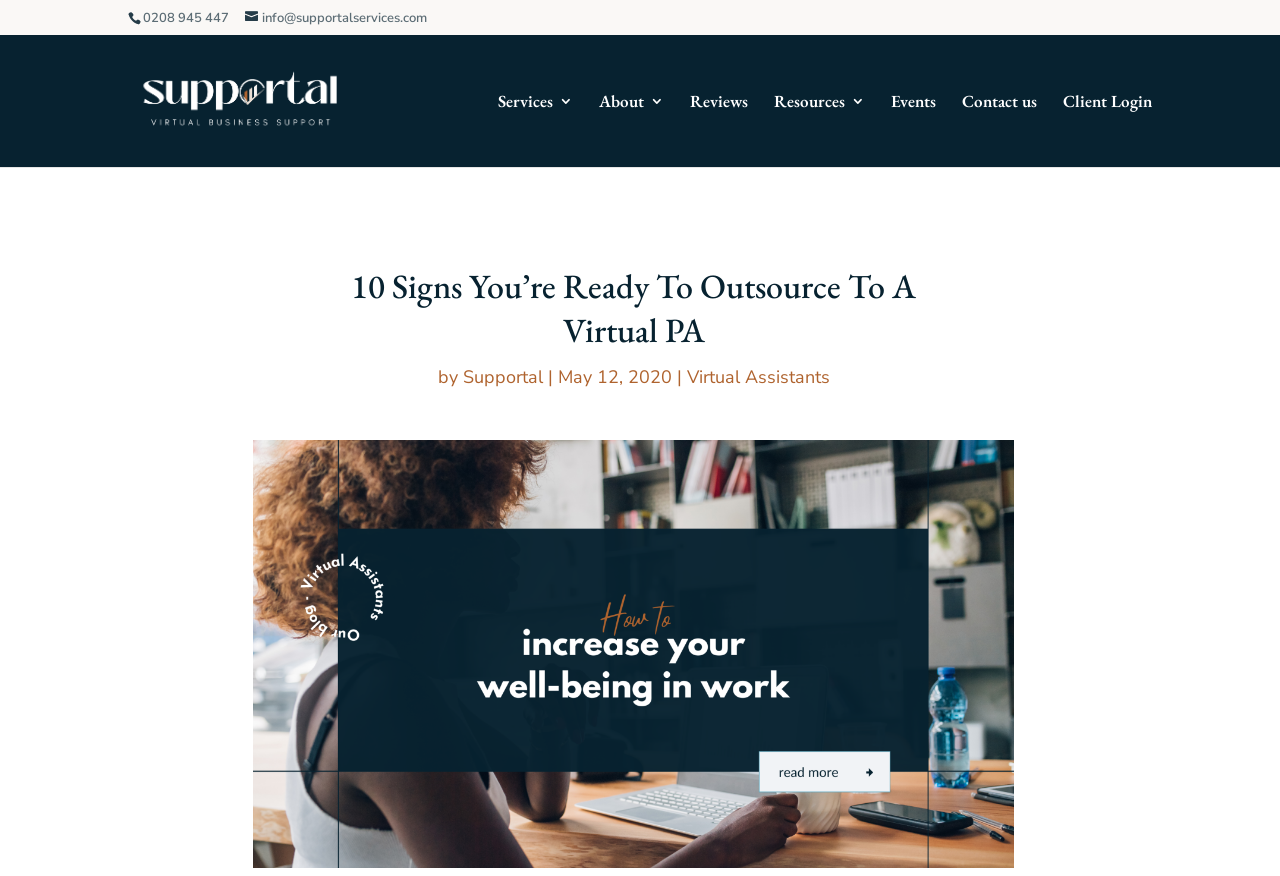Determine the bounding box coordinates of the UI element that matches the following description: "Reviews". The coordinates should be four float numbers between 0 and 1 in the format [left, top, right, bottom].

[0.539, 0.107, 0.584, 0.19]